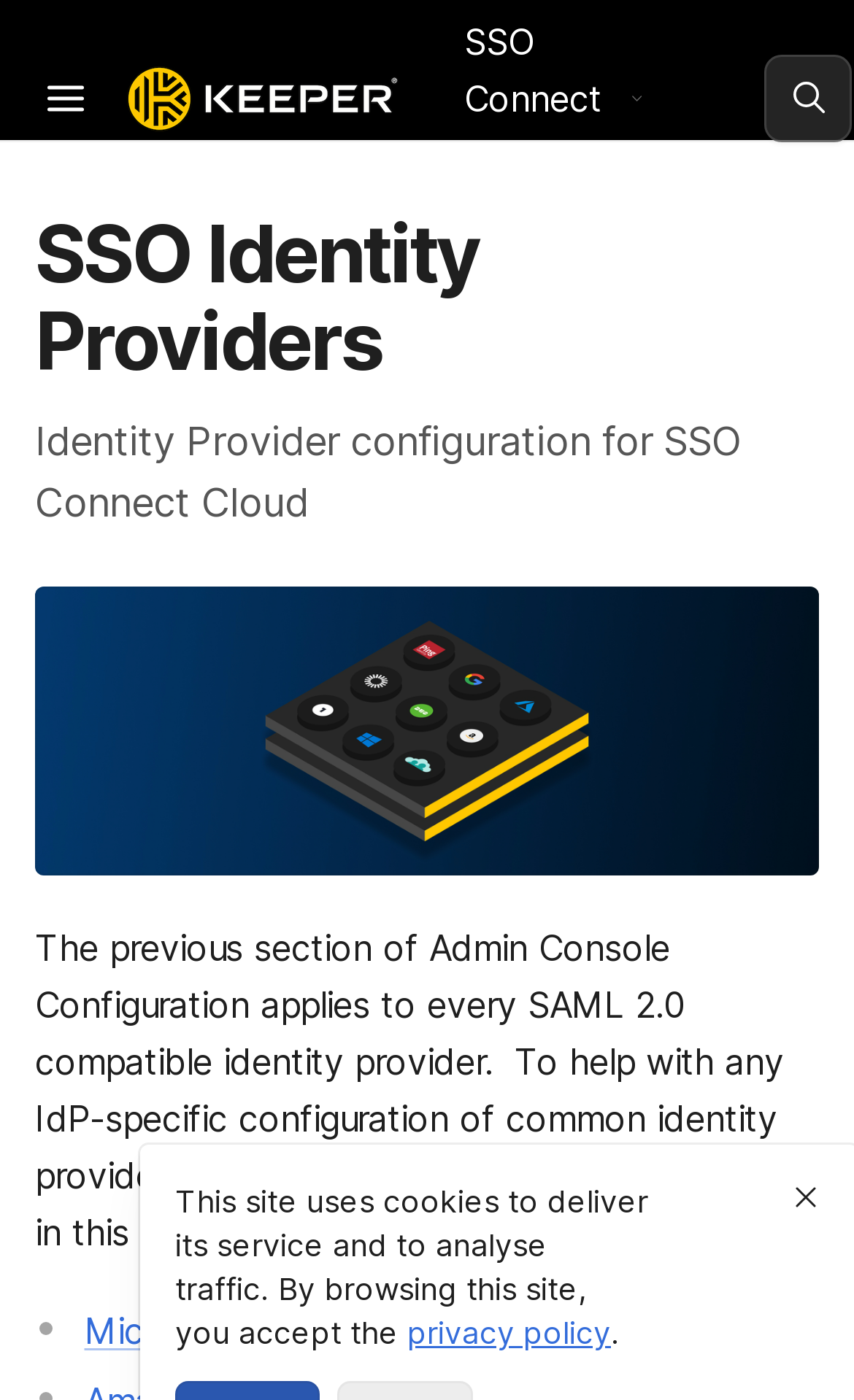What is the purpose of the current section?
Use the information from the screenshot to give a comprehensive response to the question.

I found the purpose of the current section by reading the static text that says 'To help with any IdP-specific configuration of common identity providers, we have added some helpful screens in this next section.' This indicates that the current section is for configuring specific identity providers.